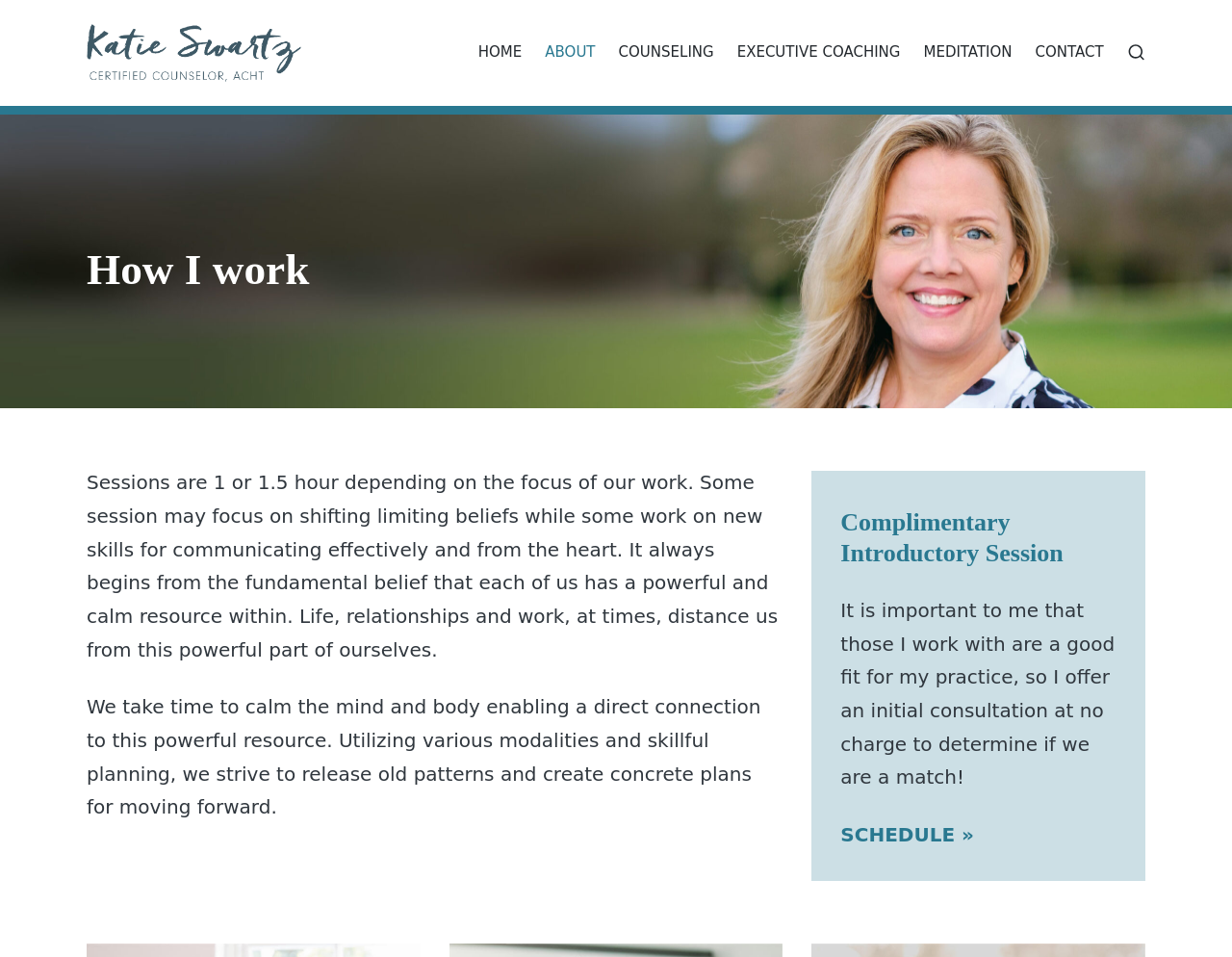Pinpoint the bounding box coordinates of the clickable element to carry out the following instruction: "Read about the counseling sessions."

[0.07, 0.492, 0.631, 0.691]